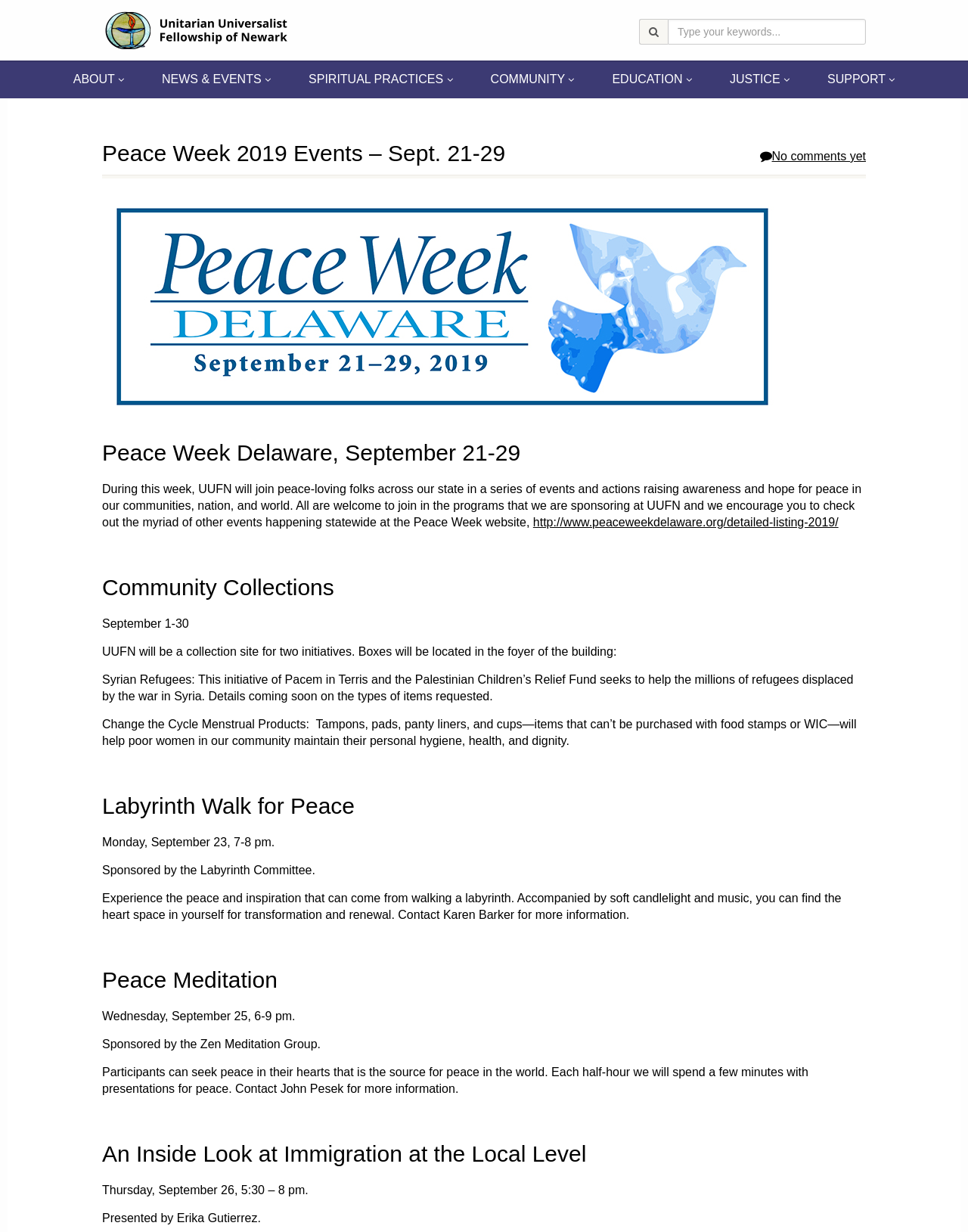Identify the bounding box coordinates of the section to be clicked to complete the task described by the following instruction: "Search for keywords". The coordinates should be four float numbers between 0 and 1, formatted as [left, top, right, bottom].

[0.69, 0.015, 0.895, 0.036]